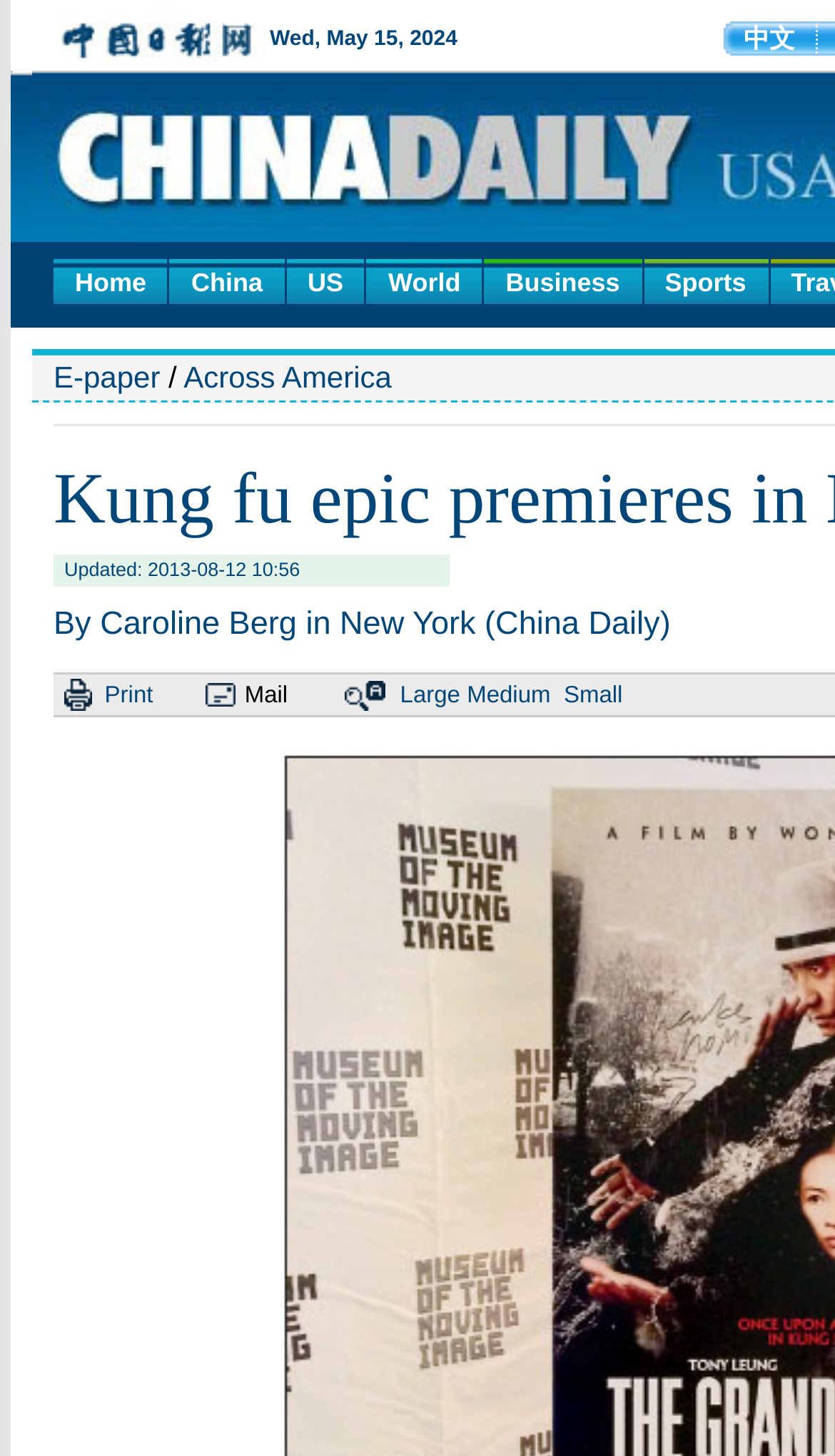How many social media sharing options are there?
Based on the image, respond with a single word or phrase.

3